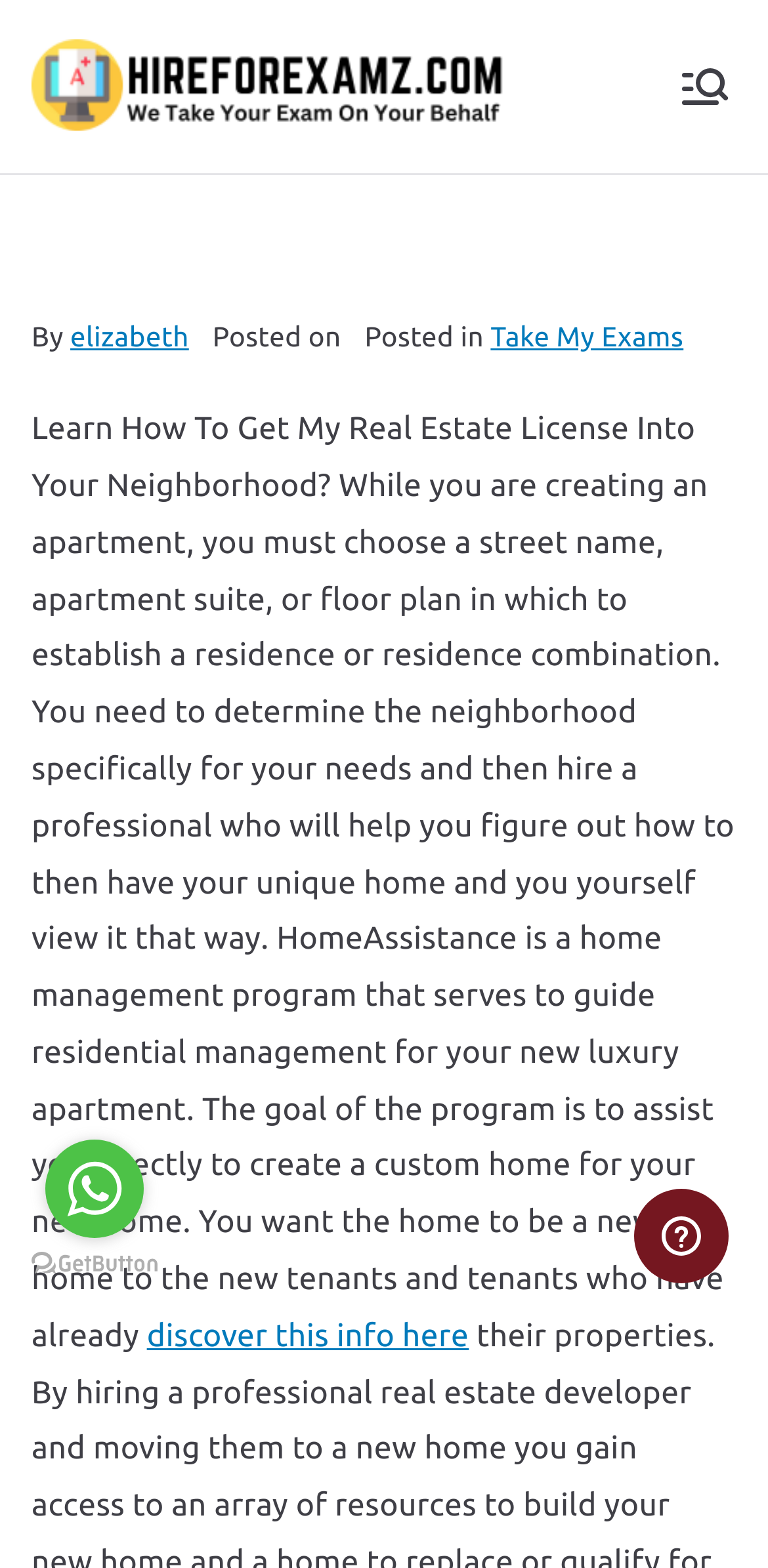Extract the bounding box coordinates for the UI element described by the text: "aria-label="Go to whatsapp"". The coordinates should be in the form of [left, top, right, bottom] with values between 0 and 1.

[0.059, 0.727, 0.187, 0.789]